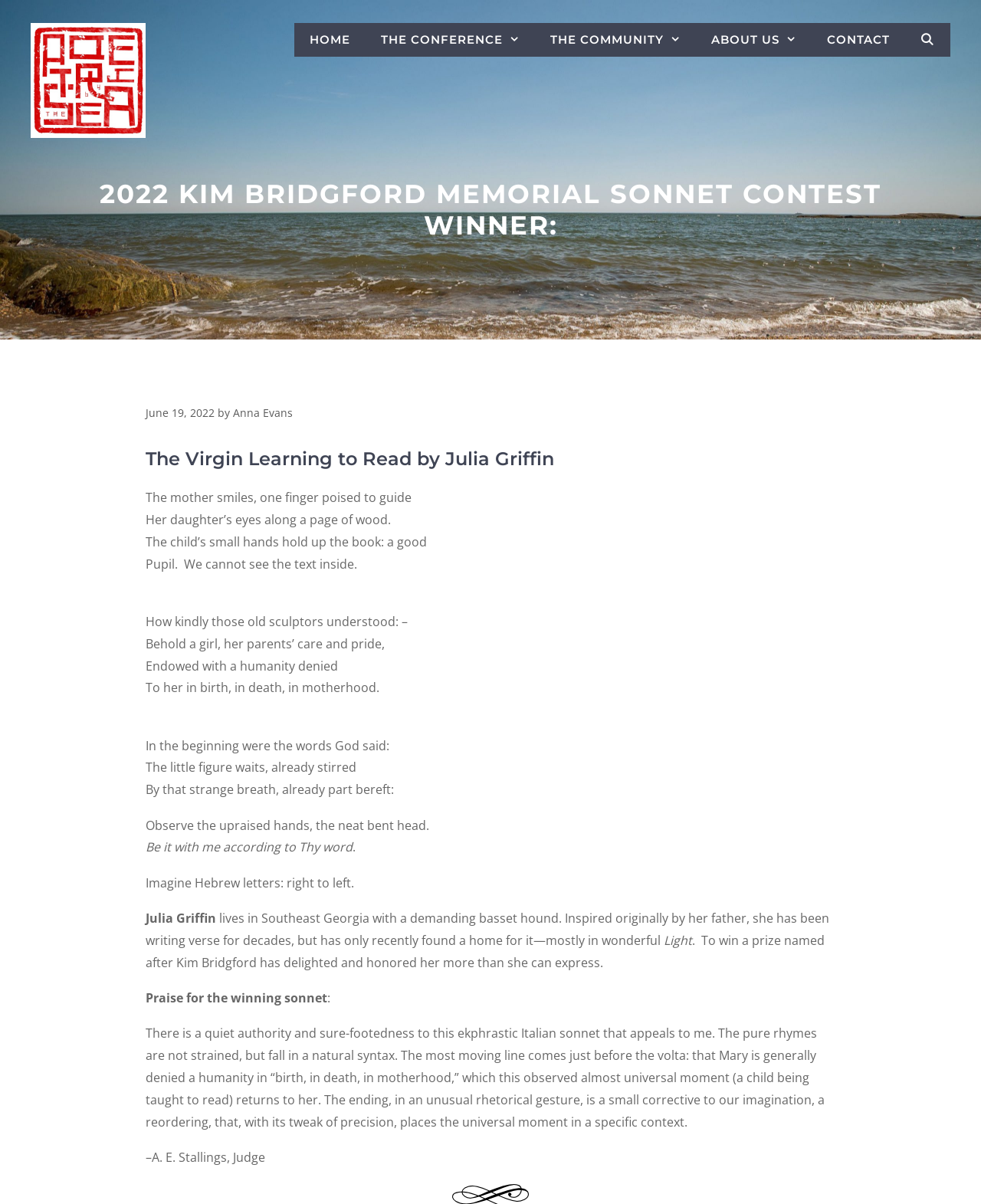What is the name of the website?
Using the information presented in the image, please offer a detailed response to the question.

The answer can be found in the banner section where it says 'Poetry by the Sea'.